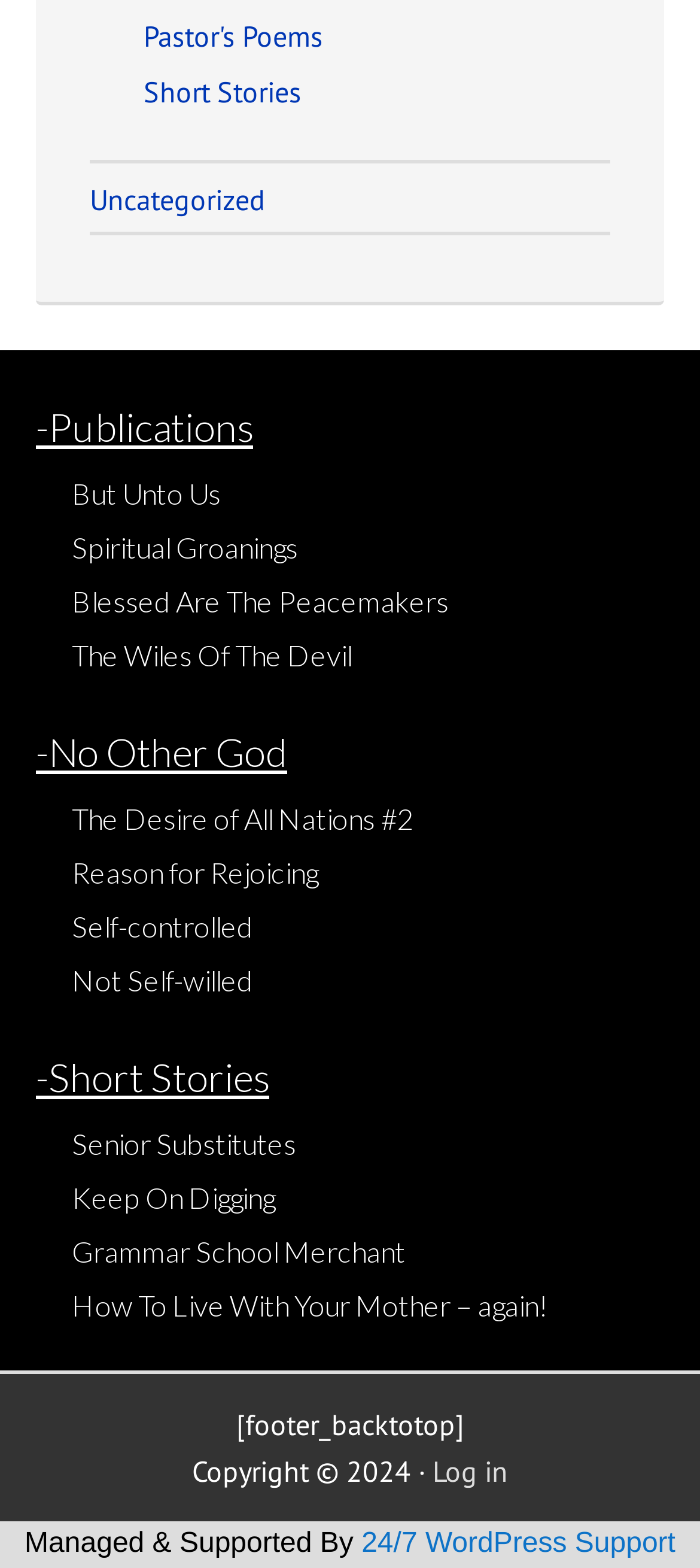Determine the bounding box coordinates for the HTML element described here: "Self-controlled".

[0.103, 0.577, 0.362, 0.599]